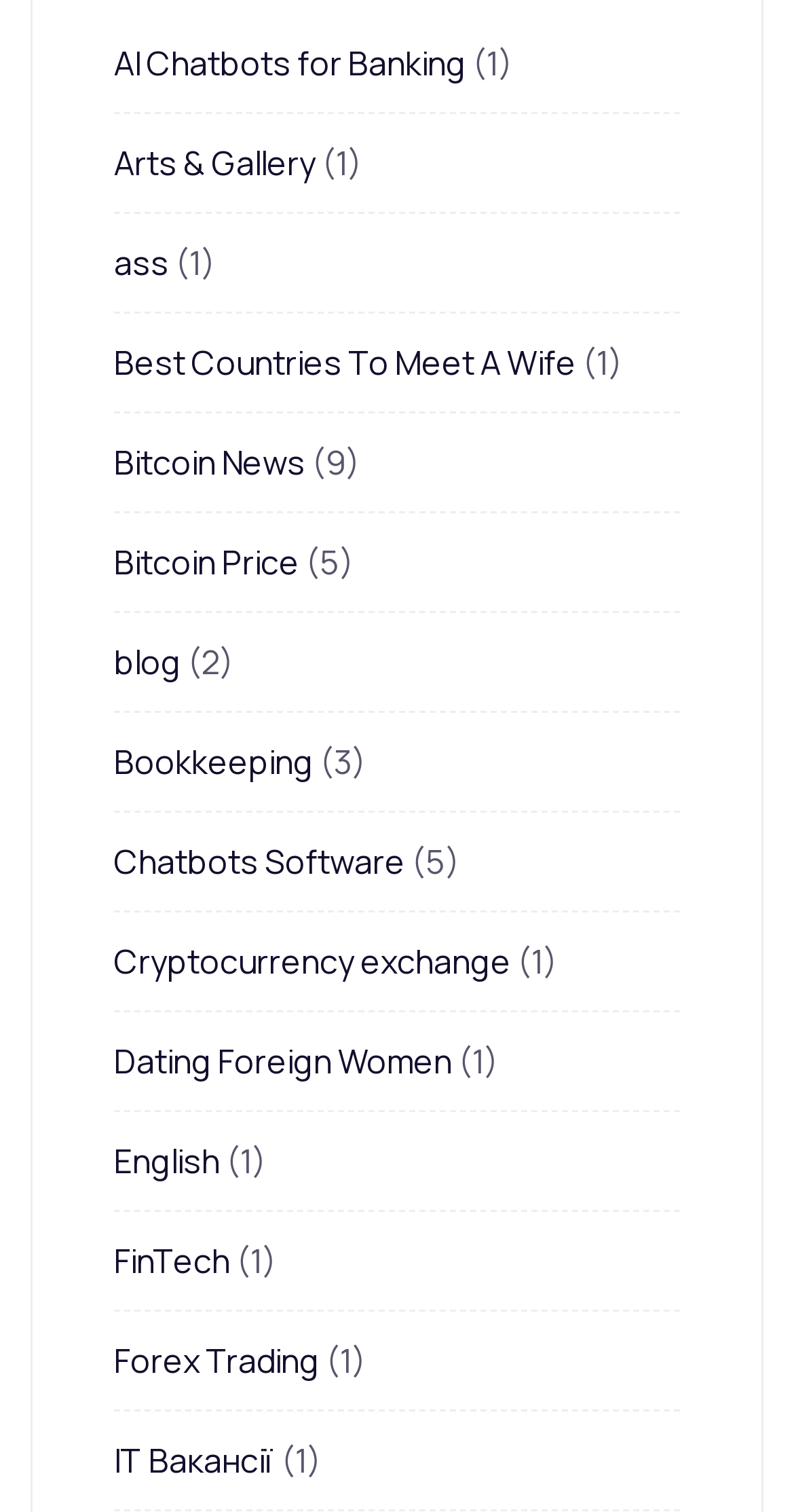Respond with a single word or phrase:
How many StaticText elements are on the webpage?

11